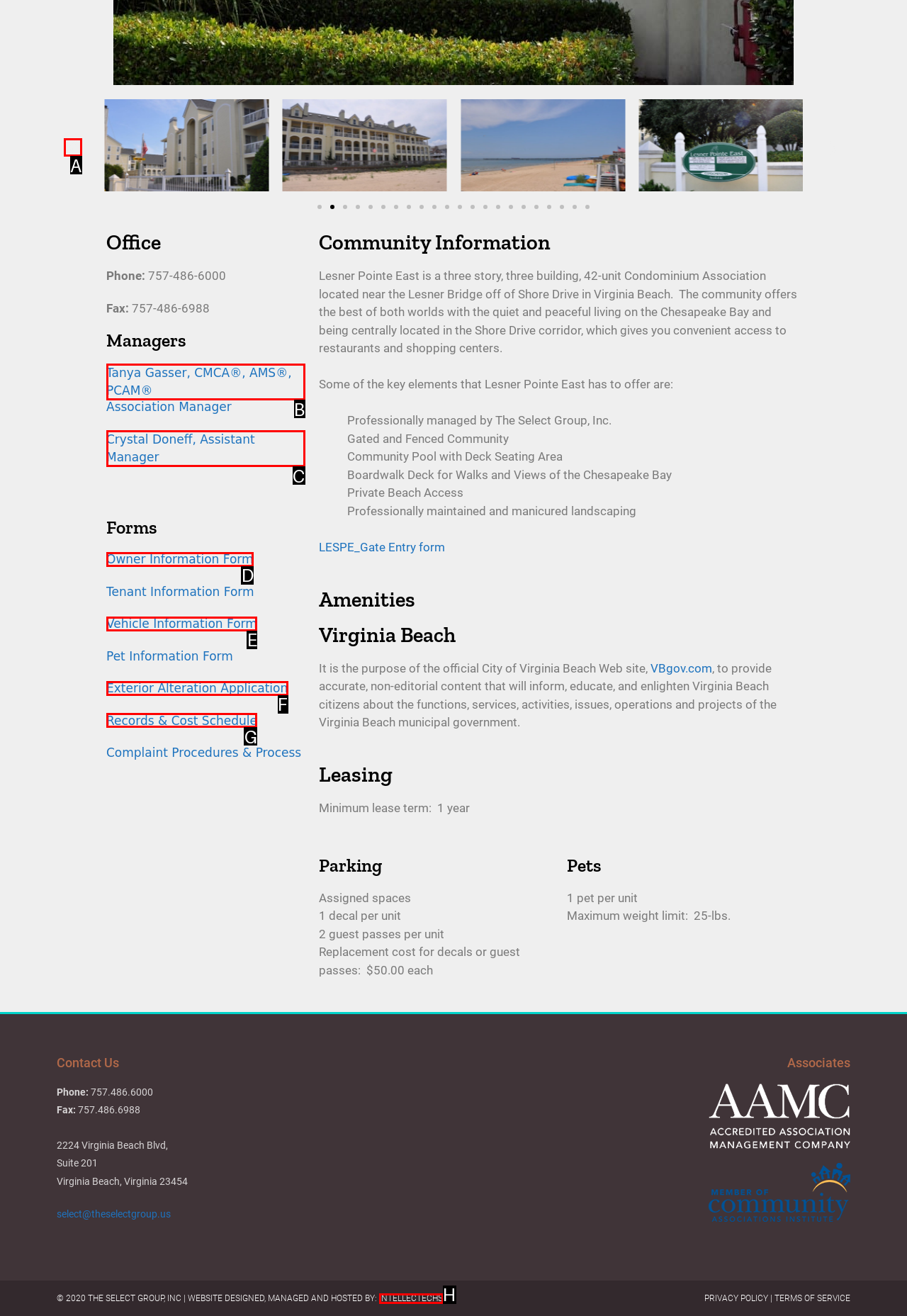Identify the letter of the option that best matches the following description: Tanya Gasser, CMCA®, AMS®, PCAM®. Respond with the letter directly.

B